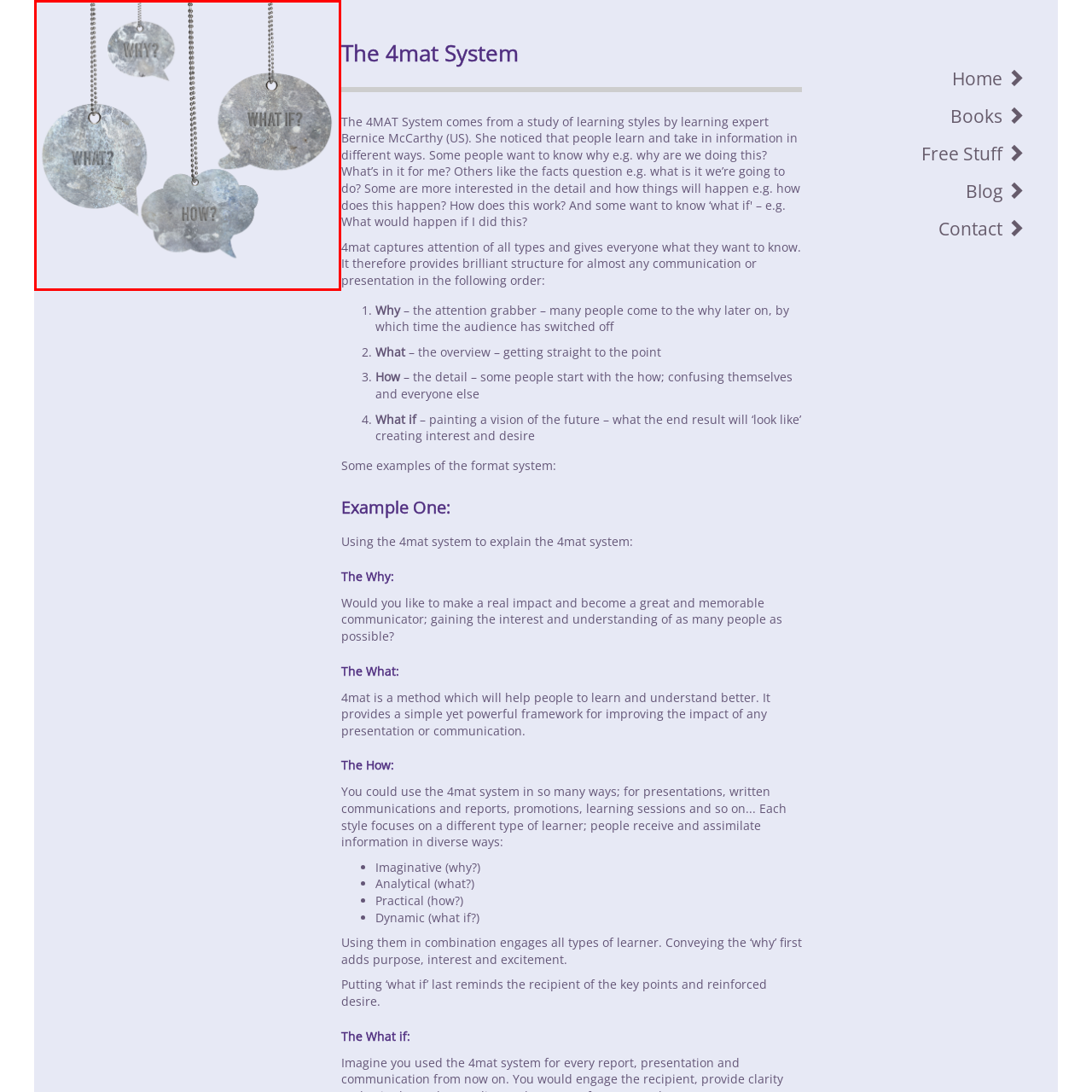What is the purpose of the 4mat System?
View the image encased in the red bounding box and respond with a detailed answer informed by the visual information.

The 4mat System, which is visually represented by the speech bubbles, emphasizes understanding audience needs by addressing fundamental inquiries to improve engagement and comprehension in various communication contexts.